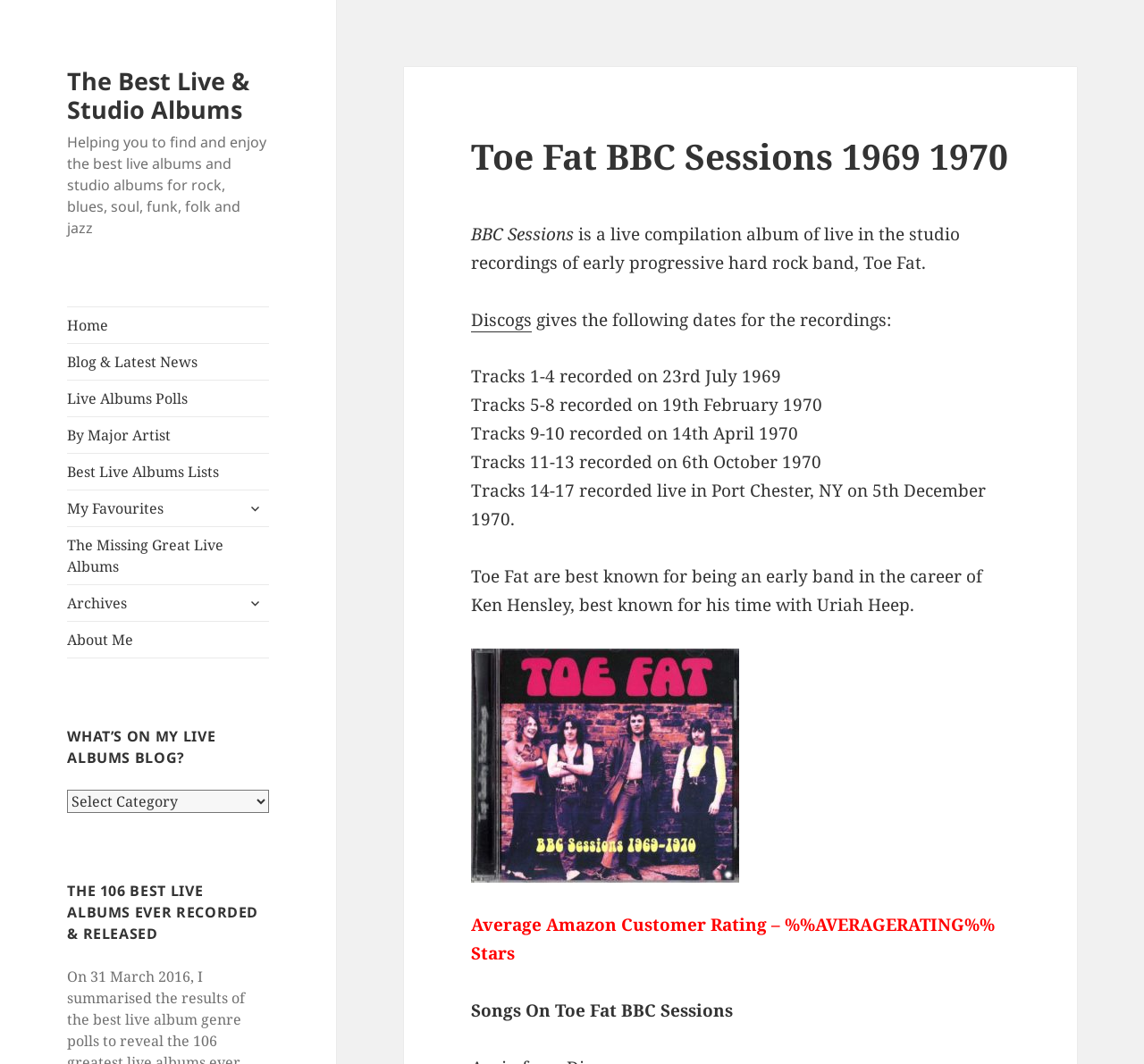Please provide a comprehensive answer to the question based on the screenshot: What is the average Amazon customer rating for Toe Fat BBC Sessions?

I found the answer by looking at the static text 'Average Amazon Customer Rating – %%AVERAGERATING%% Stars' which shows the average rating.